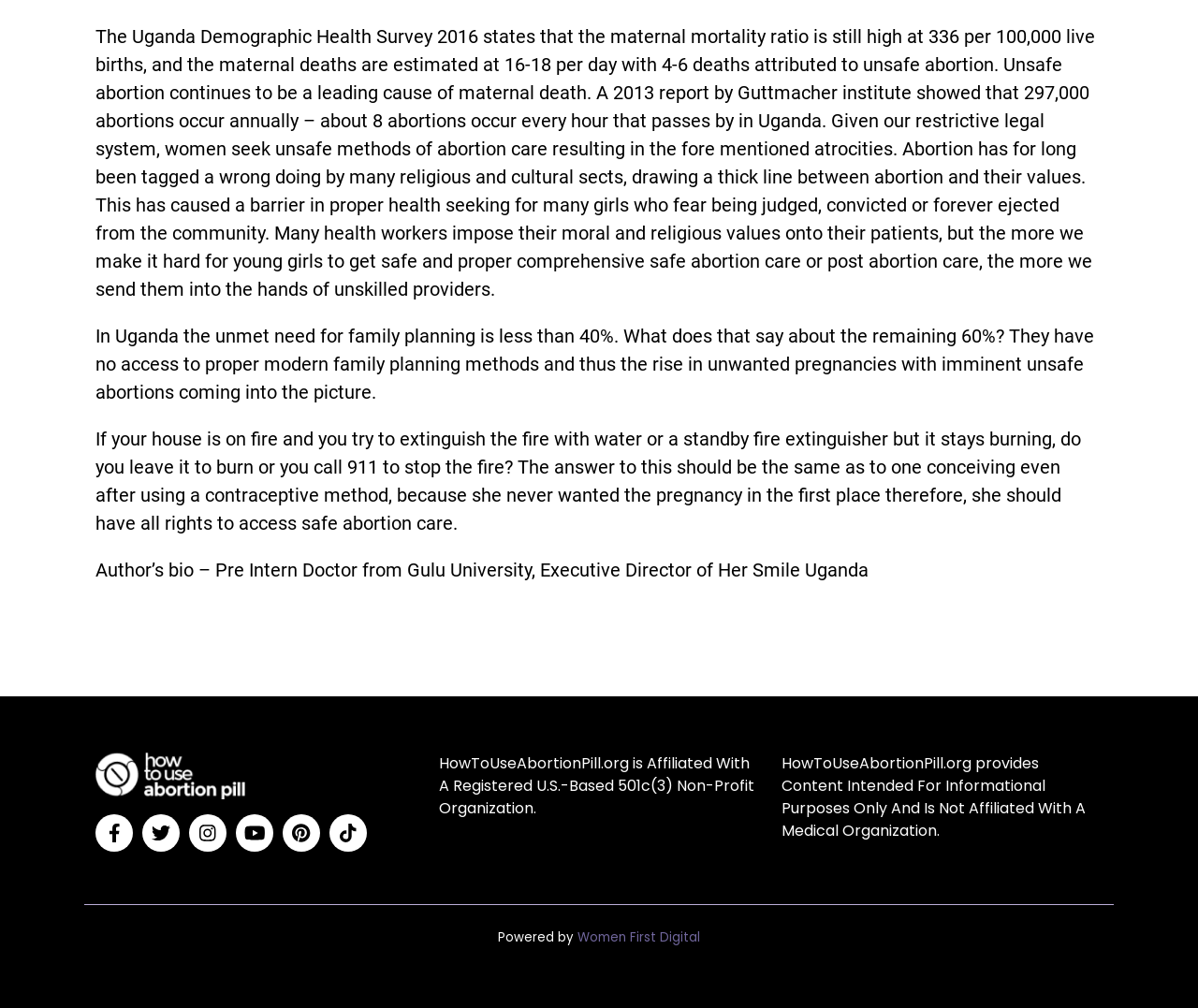Respond to the following question with a brief word or phrase:
What is the purpose of the webpage?

Informational